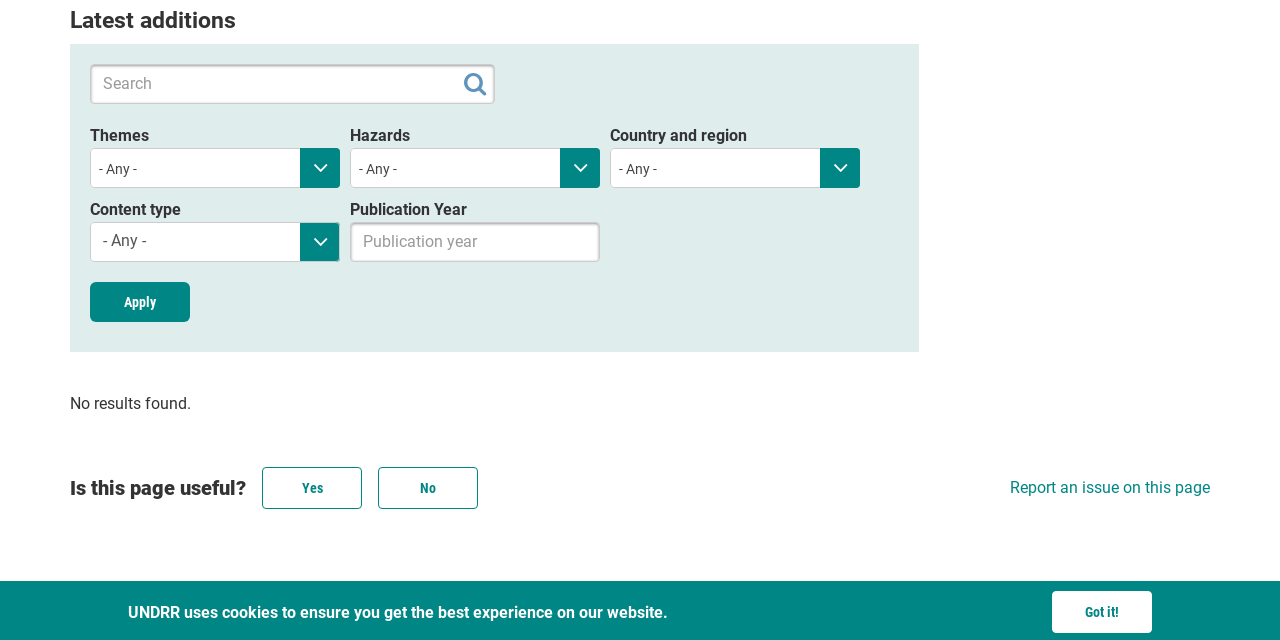Provide the bounding box coordinates, formatted as (top-left x, top-left y, bottom-right x, bottom-right y), with all values being floating point numbers between 0 and 1. Identify the bounding box of the UI element that matches the description: Got it!

[0.822, 0.923, 0.9, 0.989]